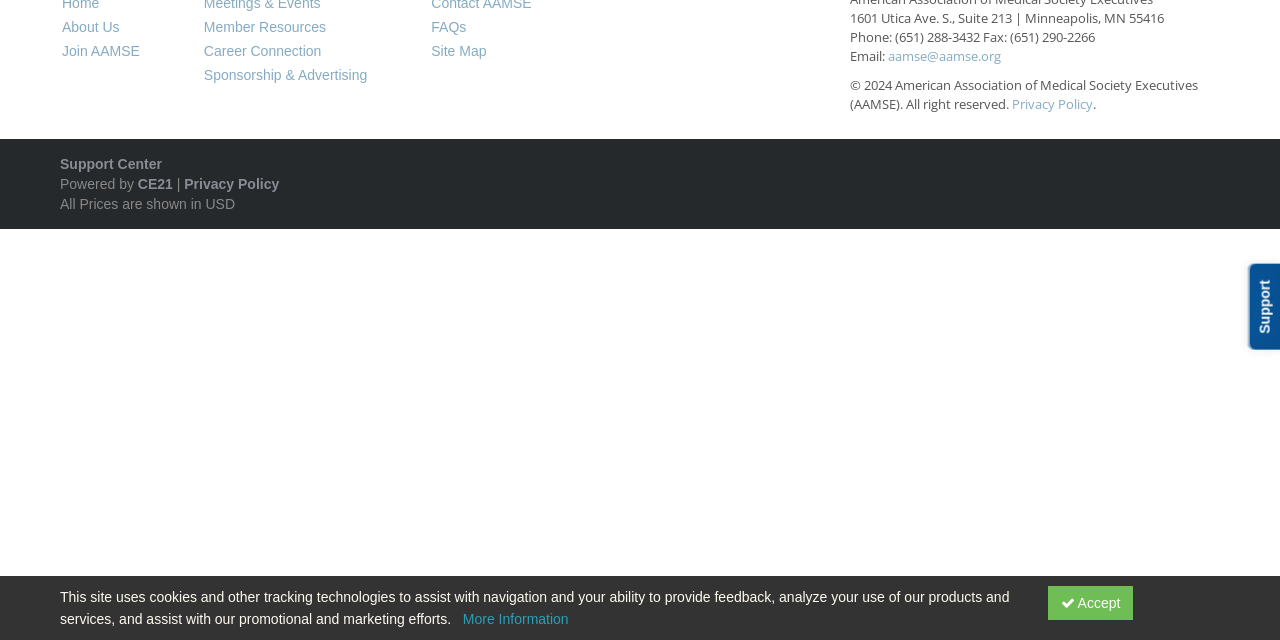Based on the element description Accept, identify the bounding box of the UI element in the given webpage screenshot. The coordinates should be in the format (top-left x, top-left y, bottom-right x, bottom-right y) and must be between 0 and 1.

[0.818, 0.916, 0.885, 0.969]